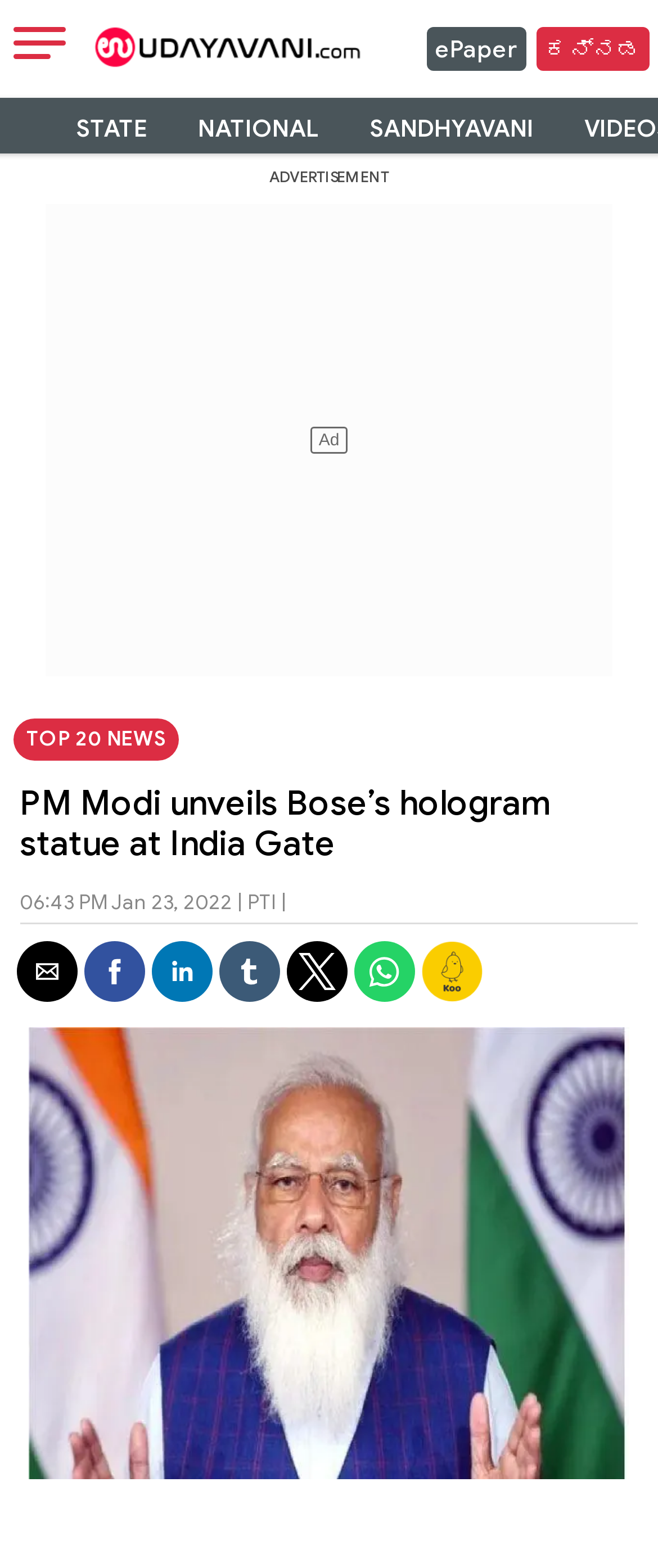Give a full account of the webpage's elements and their arrangement.

The webpage is an article about Prime Minister Narendra Modi unveiling a hologram statue of Netaji Subhas Chandra Bose at India Gate on the 125th birth anniversary of the iconic freedom fighter.

At the top left corner, there is a button labeled "Sidebar". Next to it, there is a logo image. On the top right corner, there are three links: "ಕನ್ನಡ", "ePaper", and a few more links including "STATE", "NATIONAL", and "SANDHYAVANI".

Below the top section, there is a horizontal menu with a few links, including "TOP 20 NEWS". Below the menu, there is a header section with a heading that reads "PM Modi unveils Bose’s hologram statue at India Gate". The heading is accompanied by a timestamp "06:43 PM Jan 23, 2022 | PTI |".

Below the header, there are several social media sharing buttons, including "Share by email", "Share by facebook", and a few more. Next to the sharing buttons, there is a link to "Koo App" with an accompanying image.

The main content of the article is a large image that takes up most of the page, with a caption that reads "PM Modi unveils Bose’s hologram statue at India Gate".